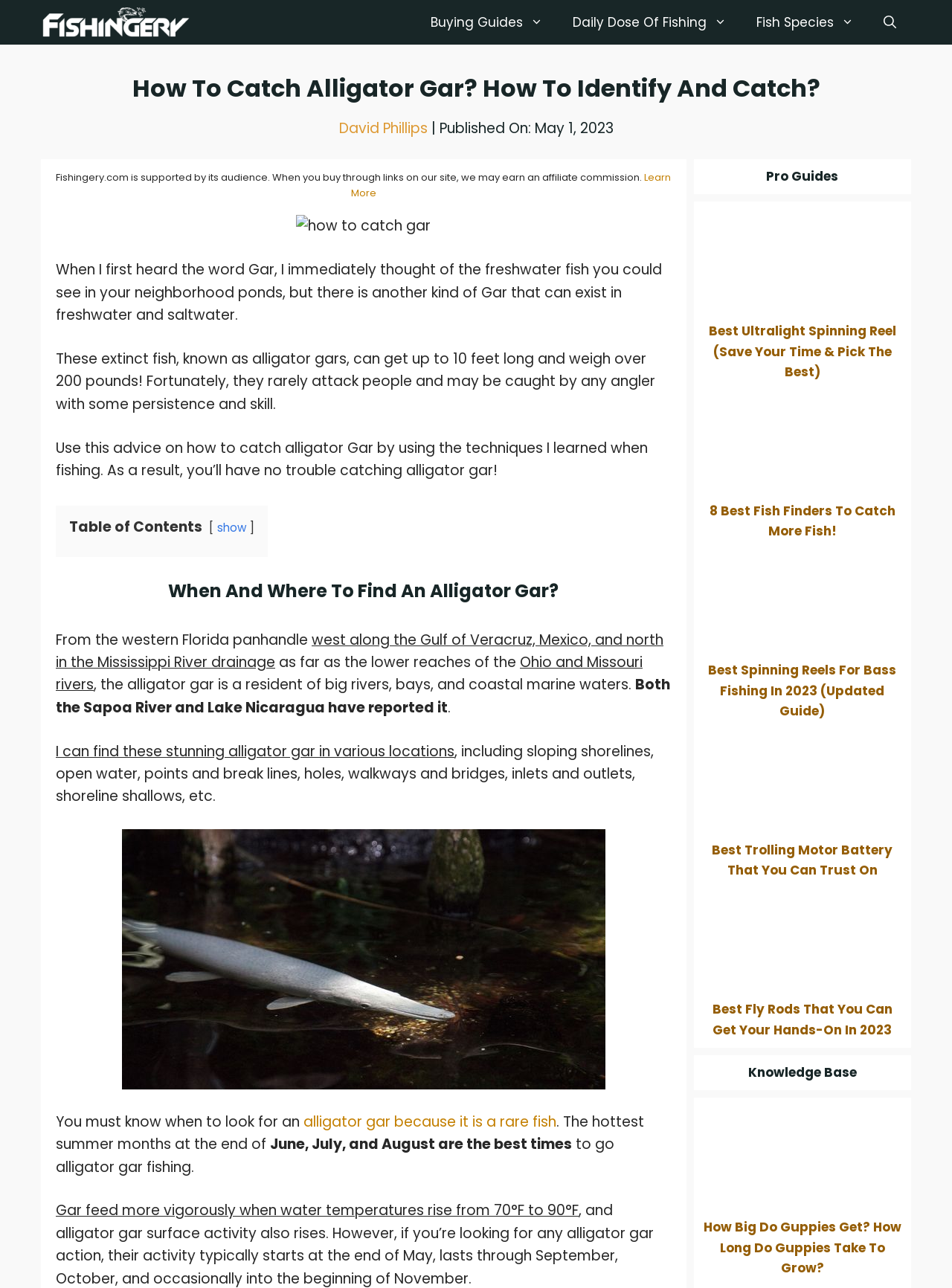Find the bounding box coordinates of the element I should click to carry out the following instruction: "Read about when and where to find an alligator gar".

[0.059, 0.451, 0.705, 0.467]